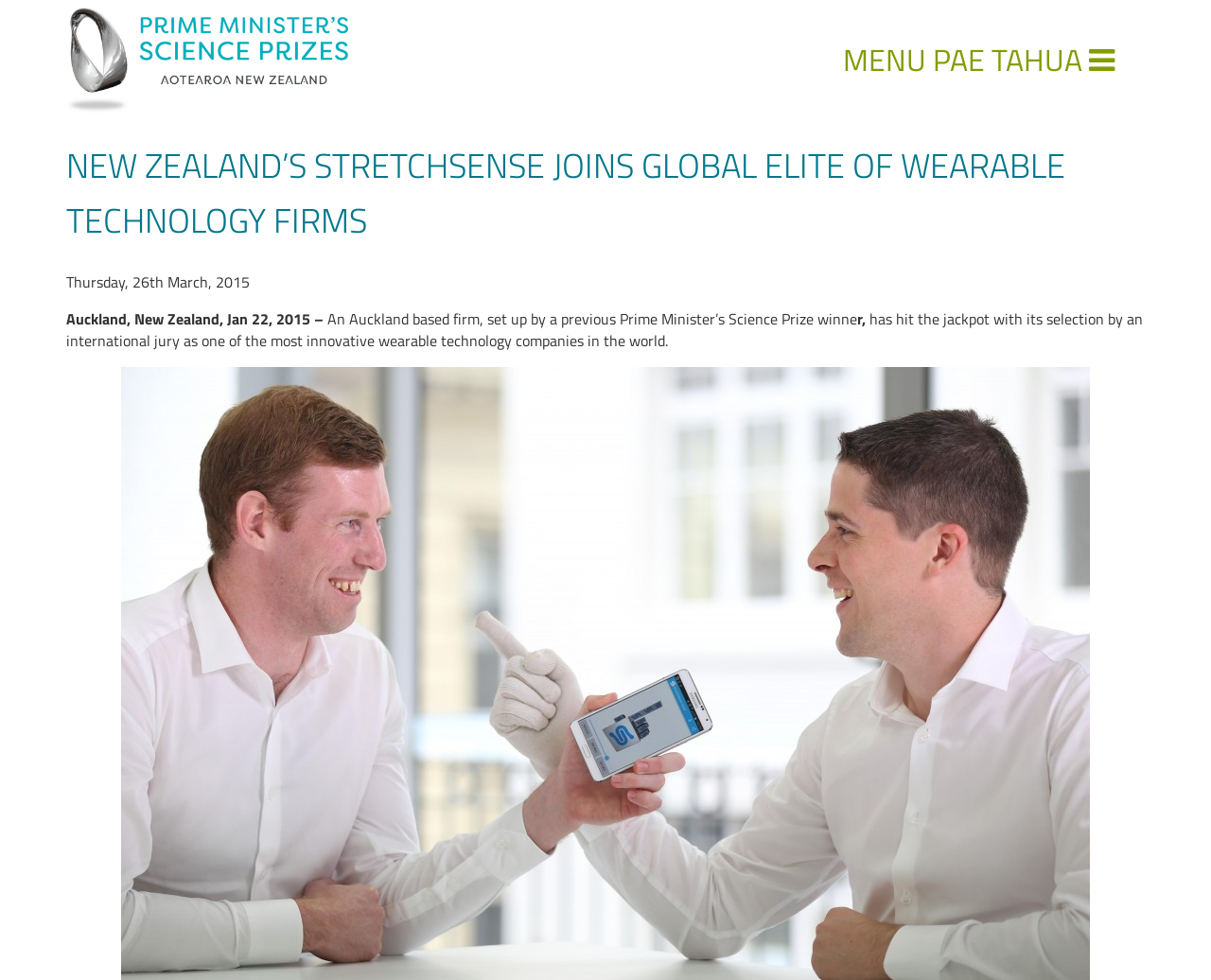Carefully examine the image and provide an in-depth answer to the question: What is the name of the Auckland-based firm?

The answer can be found in the paragraph of text that starts with 'Auckland, New Zealand, Jan 22, 2015 –'. The text mentions 'An Auckland based firm, set up by a previous Prime Minister’s Science Prize winner' and then continues to describe the firm, which is later referred to as StretchSense.